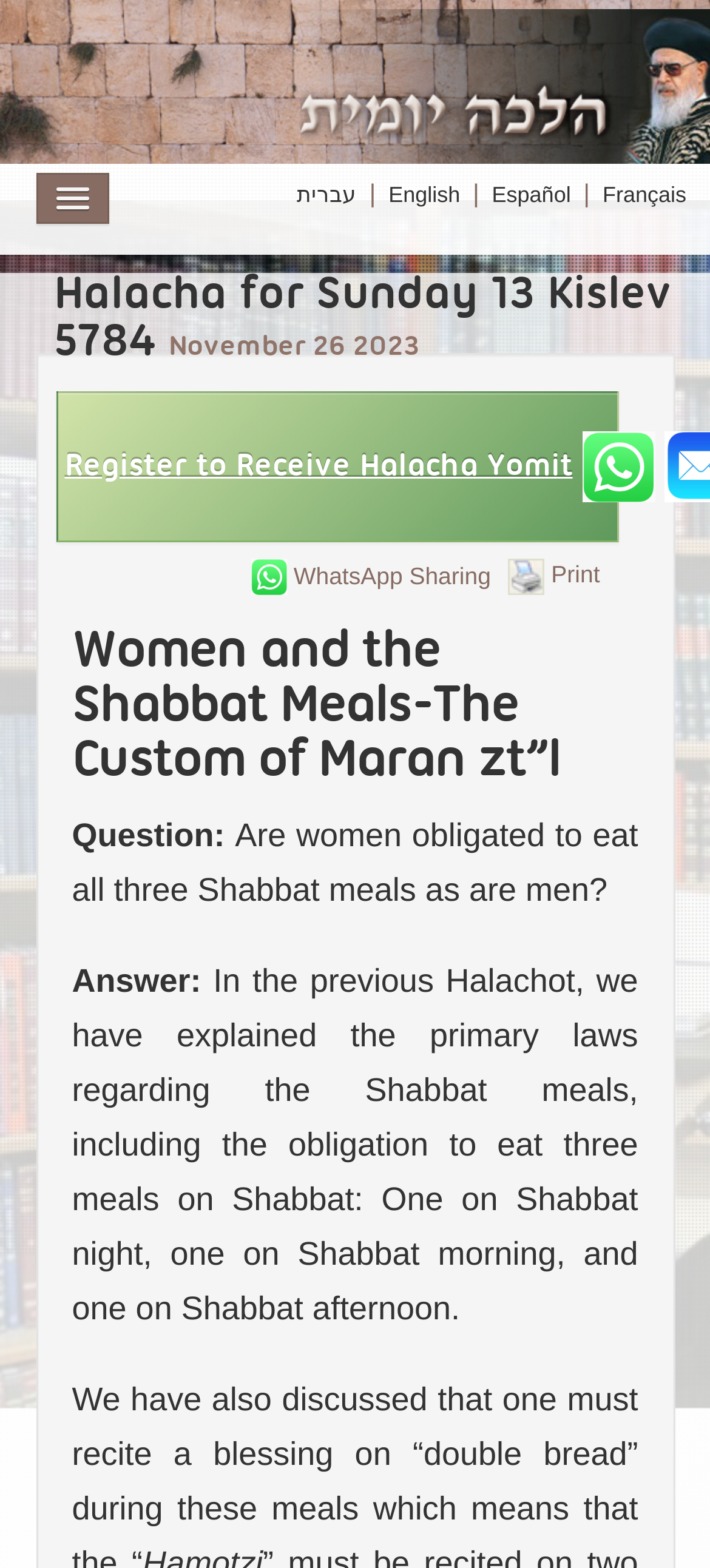Given the element description parent_node: Halacha Search, identify the bounding box coordinates for the UI element on the webpage screenshot. The format should be (top-left x, top-left y, bottom-right x, bottom-right y), with values between 0 and 1.

[0.051, 0.11, 0.154, 0.143]